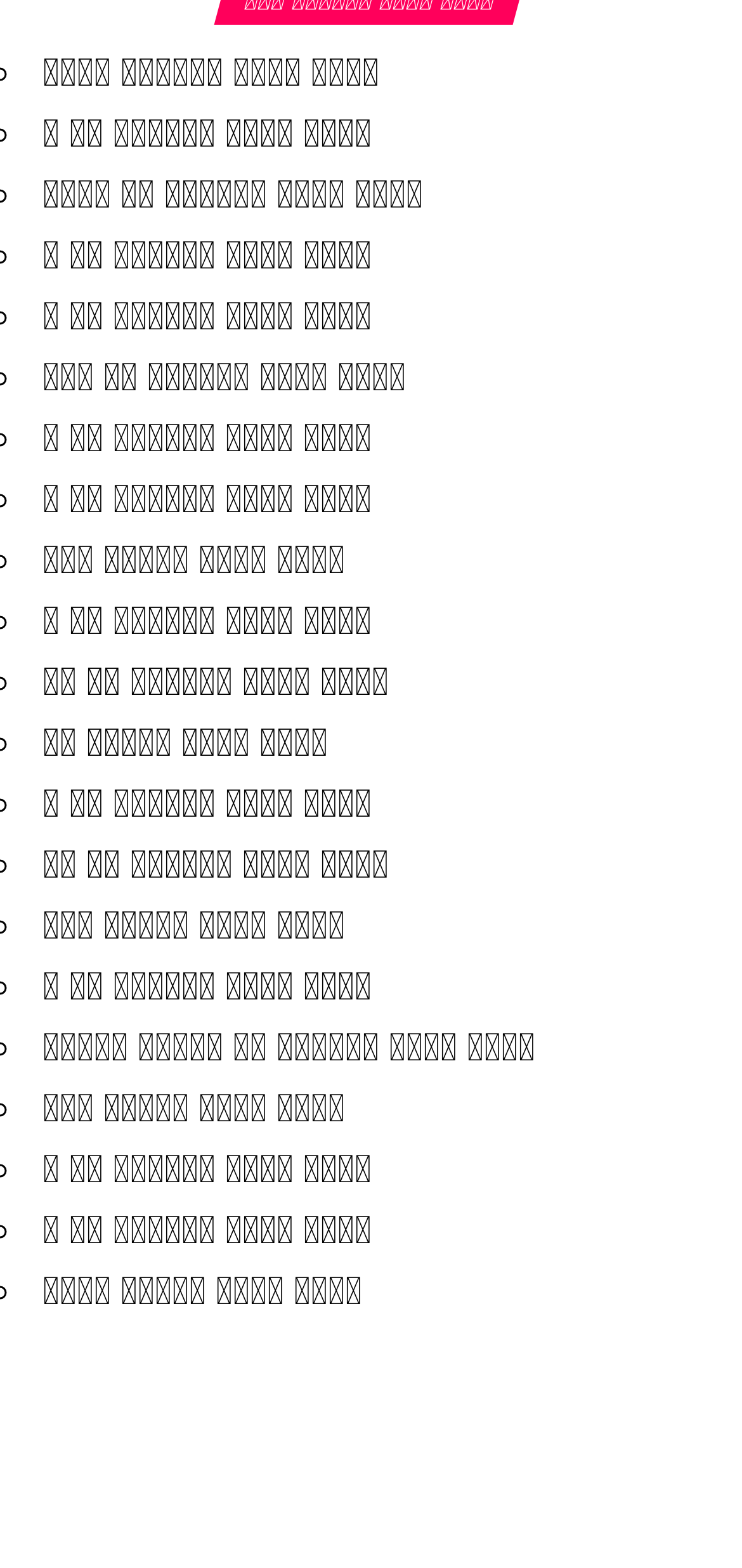How many links are on the webpage? From the image, respond with a single word or brief phrase.

24